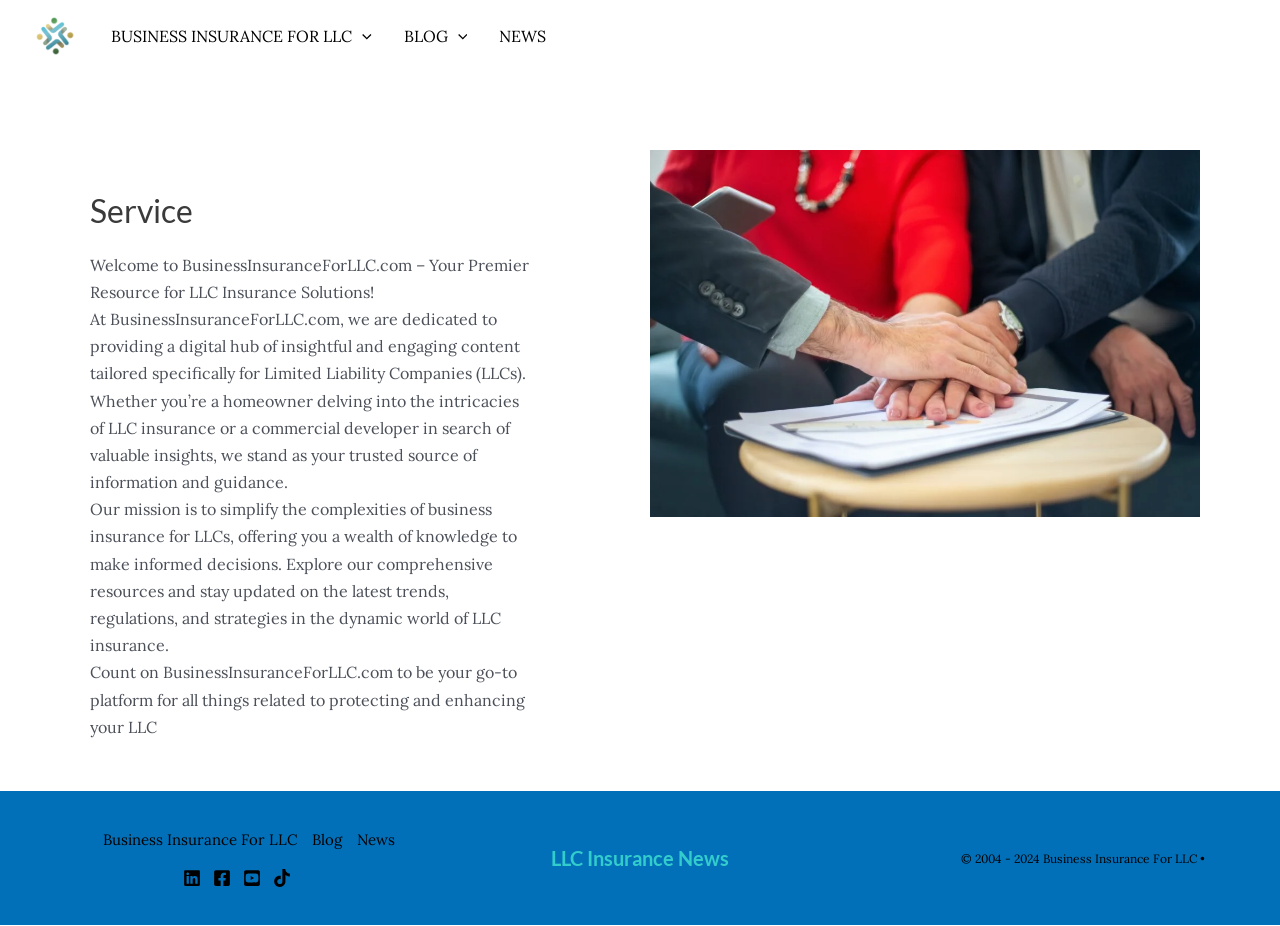What is the purpose of the website?
Please provide a comprehensive answer based on the information in the image.

The purpose of the website is to provide insurance insights and resources specifically for Limited Liability Companies (LLCs), as stated in the introductory text on the webpage.